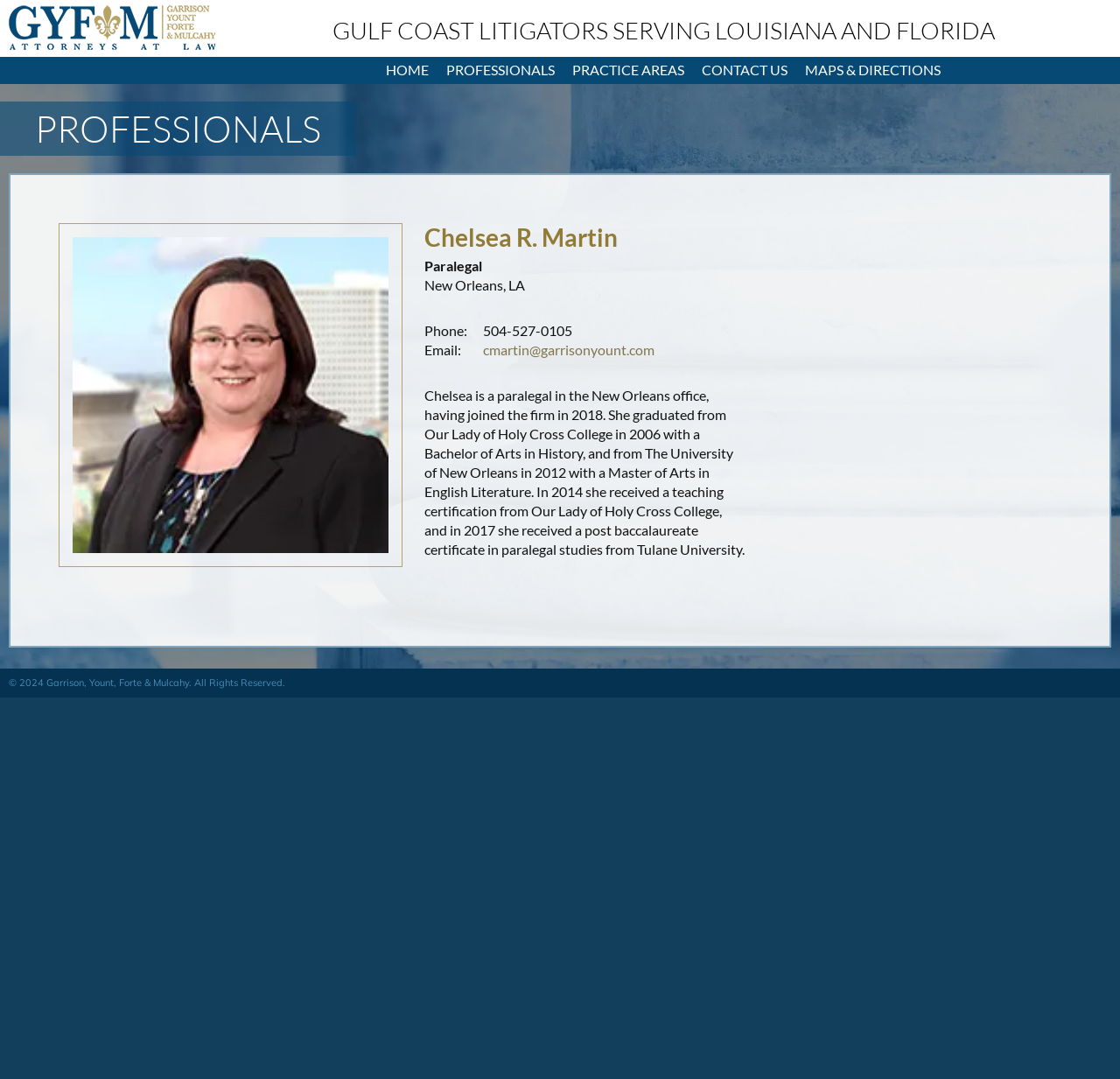Determine the bounding box coordinates of the clickable region to execute the instruction: "Call 504-527-0105". The coordinates should be four float numbers between 0 and 1, denoted as [left, top, right, bottom].

[0.431, 0.298, 0.511, 0.314]